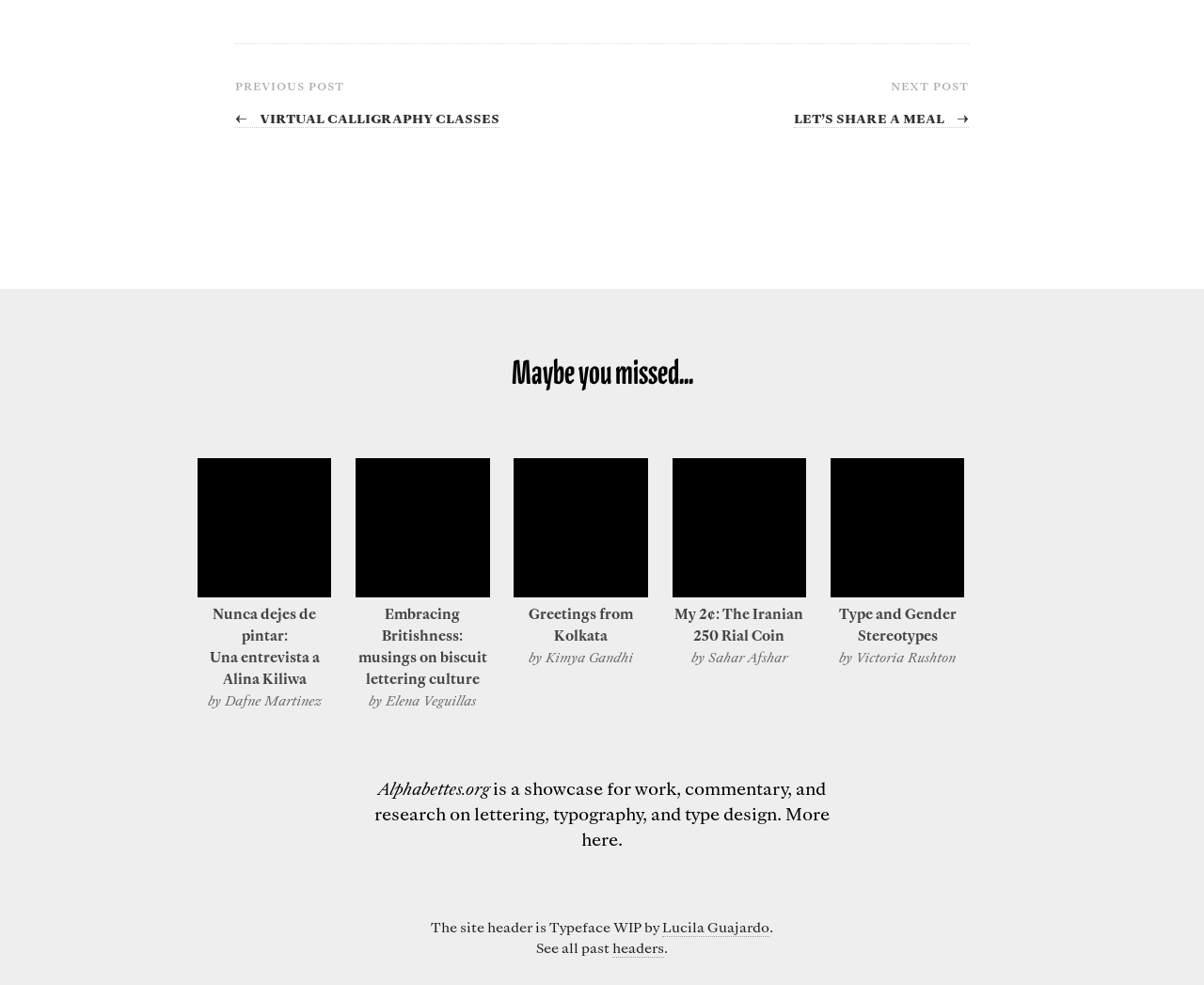What is the purpose of this website?
Use the image to answer the question with a single word or phrase.

Showcase for work, commentary, and research